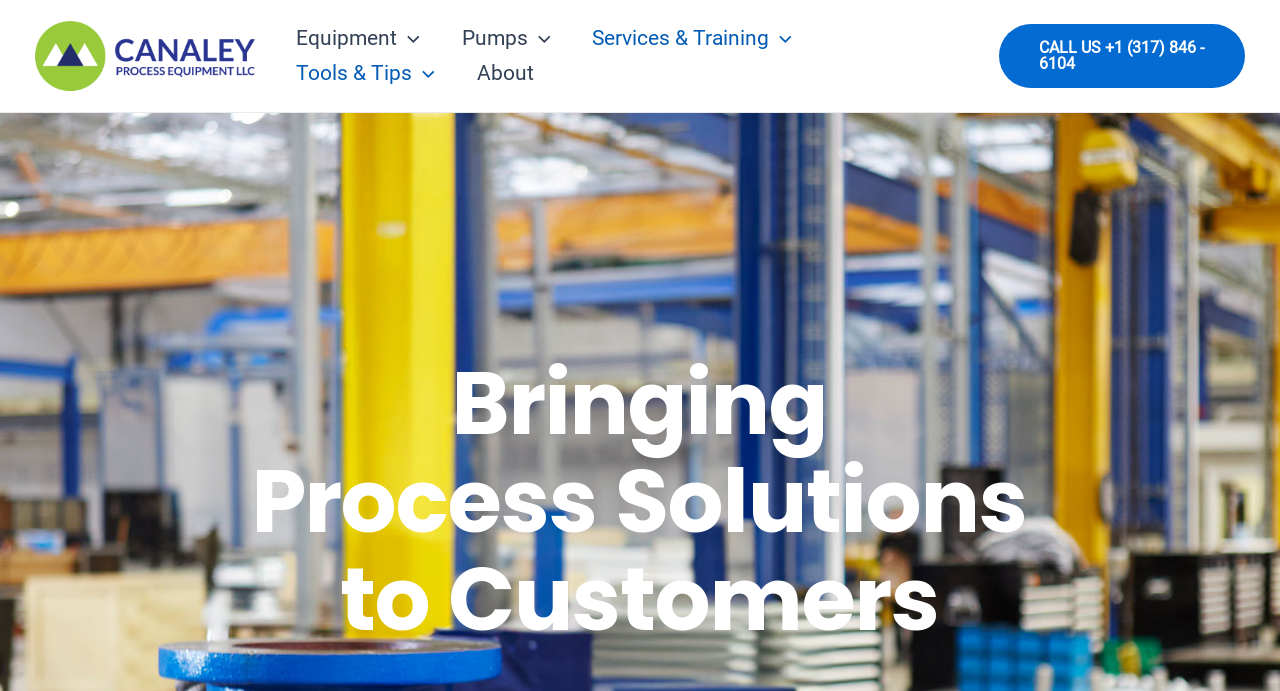Please identify the coordinates of the bounding box that should be clicked to fulfill this instruction: "Click on the Canaley logo".

[0.027, 0.03, 0.199, 0.132]